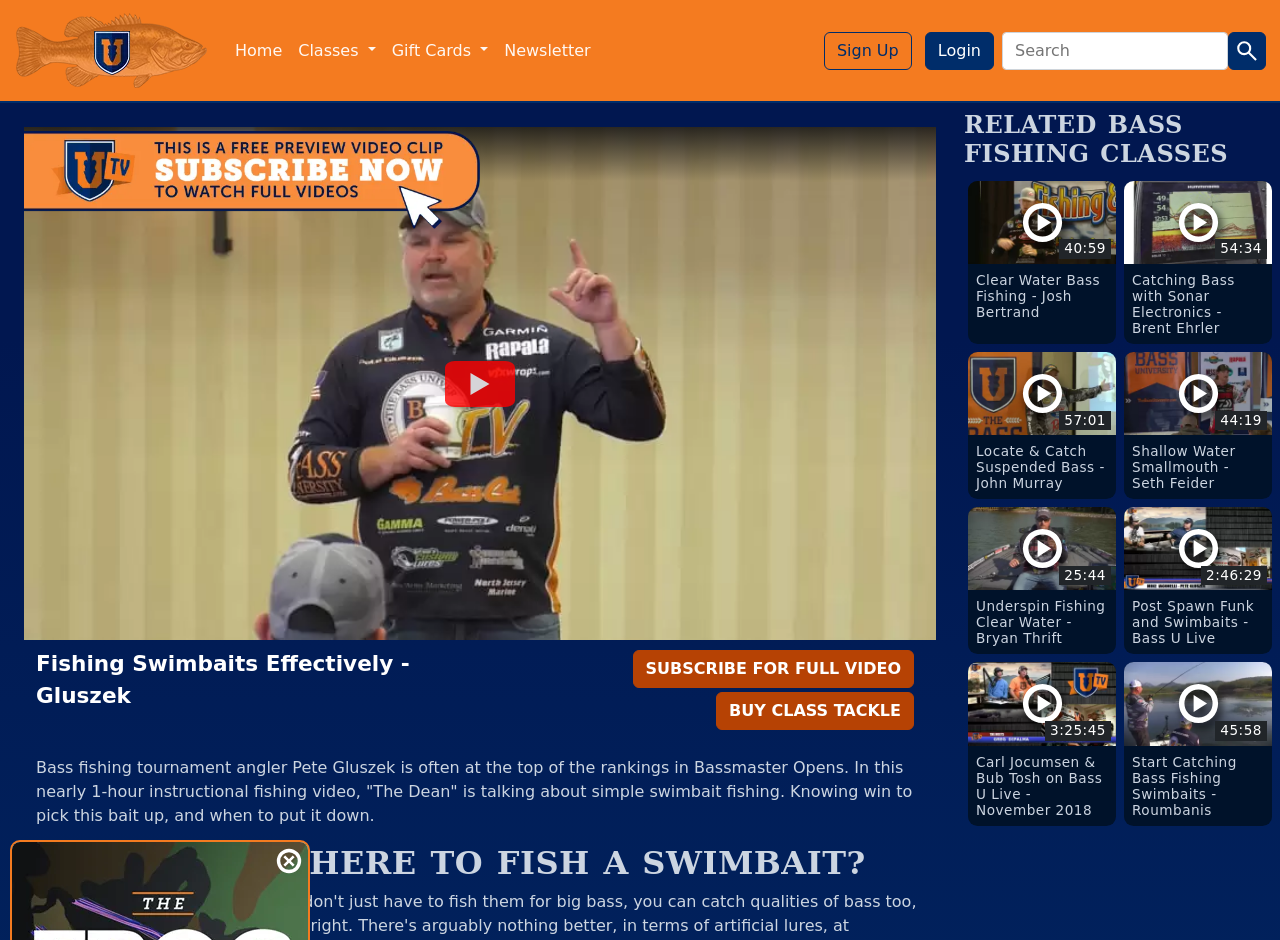Please mark the clickable region by giving the bounding box coordinates needed to complete this instruction: "Play the video".

[0.348, 0.384, 0.402, 0.432]